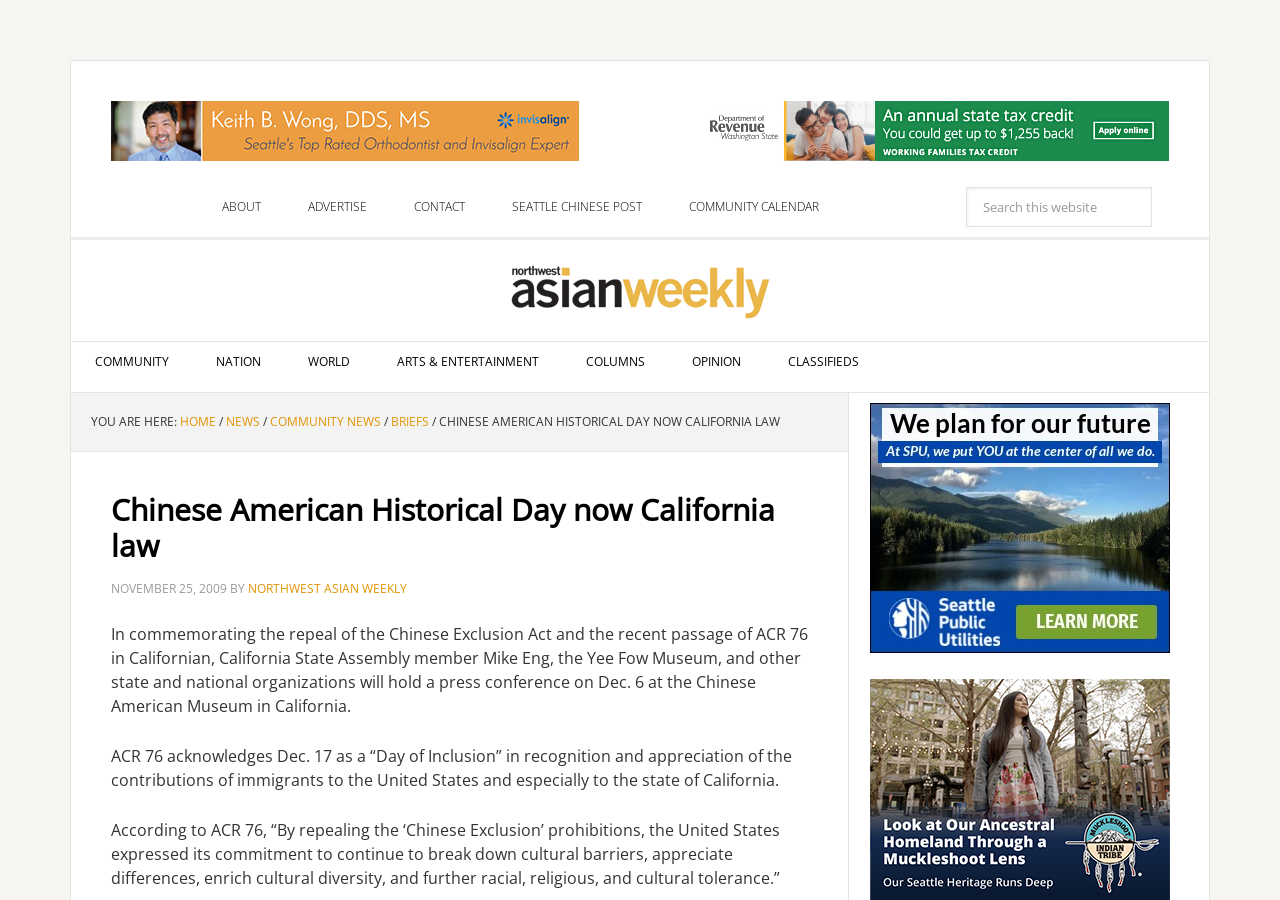What is the name of the newspaper mentioned in the article?
Kindly offer a detailed explanation using the data available in the image.

The article mentions that the article is from Northwest Asian Weekly, and the author is not specified. Therefore, the name of the newspaper mentioned in the article is Northwest Asian Weekly.